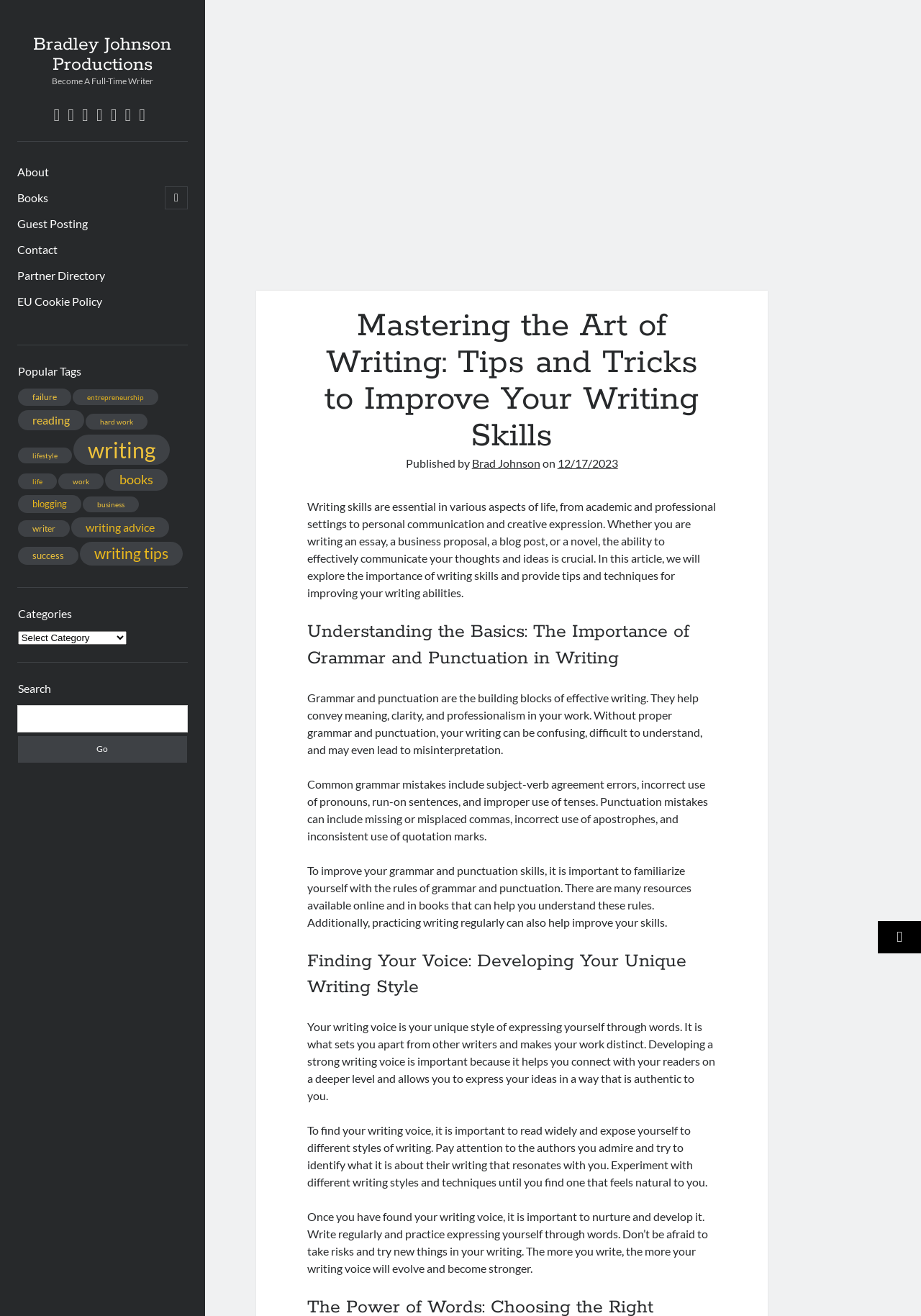Find the coordinates for the bounding box of the element with this description: "parent_node: Search value="Go"".

[0.019, 0.559, 0.203, 0.58]